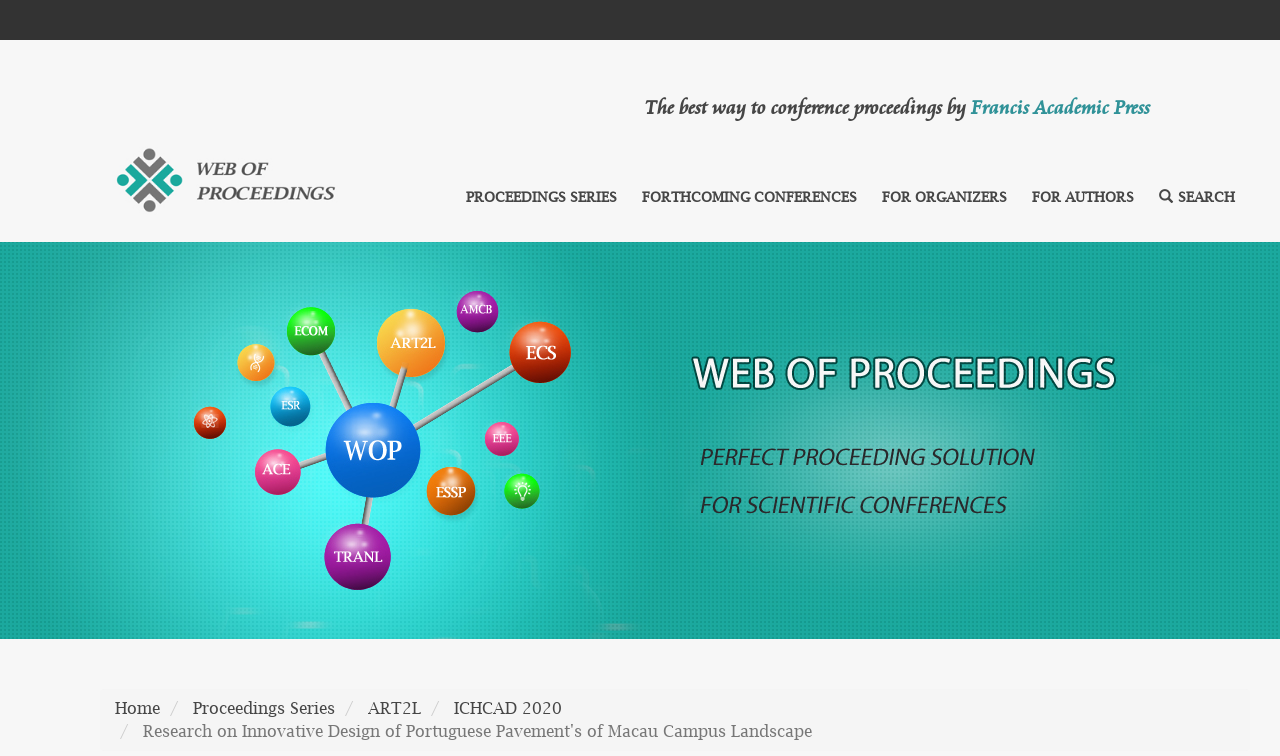Identify the bounding box coordinates for the element that needs to be clicked to fulfill this instruction: "visit Francis Academic Press". Provide the coordinates in the format of four float numbers between 0 and 1: [left, top, right, bottom].

[0.759, 0.126, 0.898, 0.16]